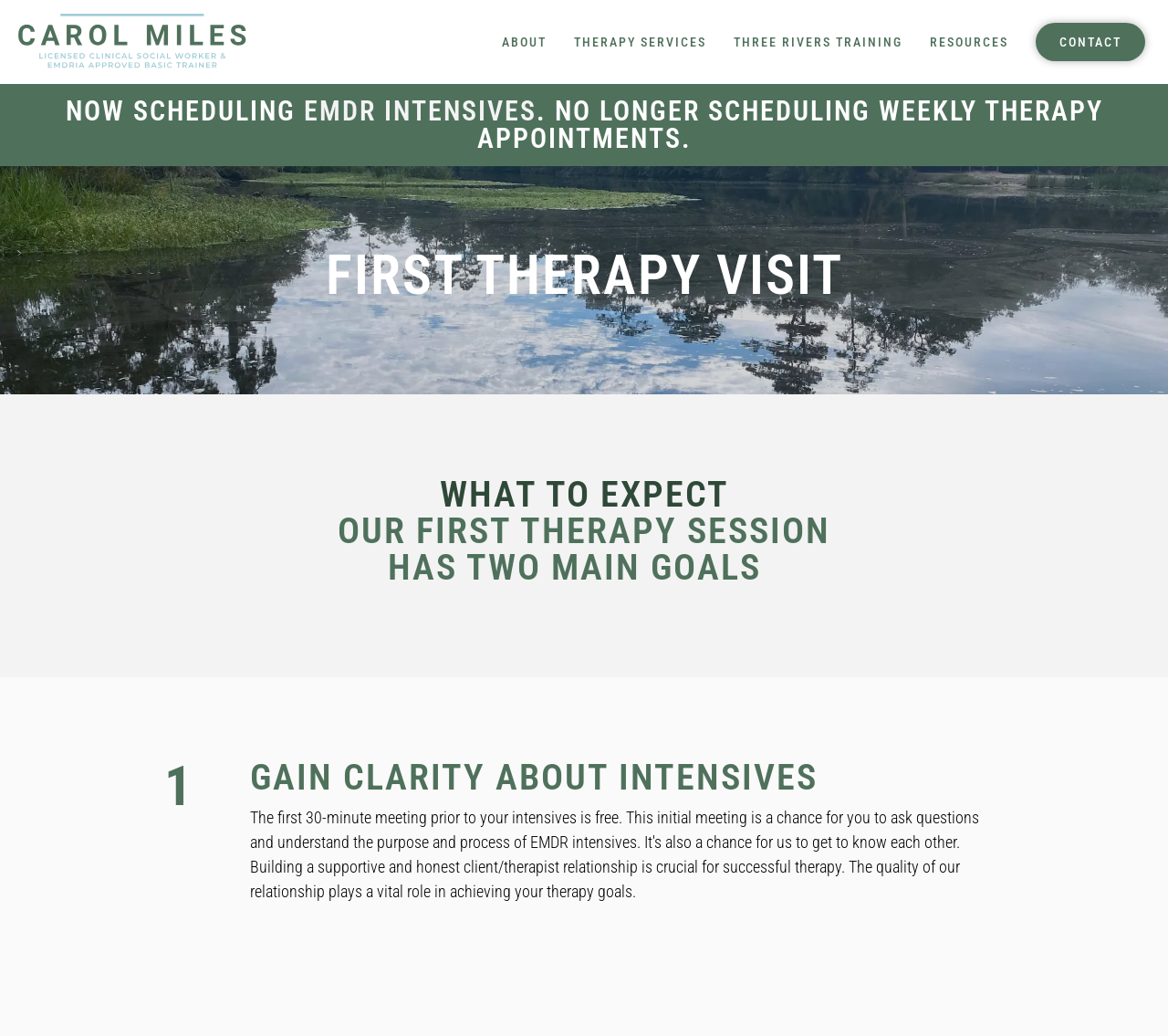Determine the main text heading of the webpage and provide its content.

FIRST THERAPY VISIT